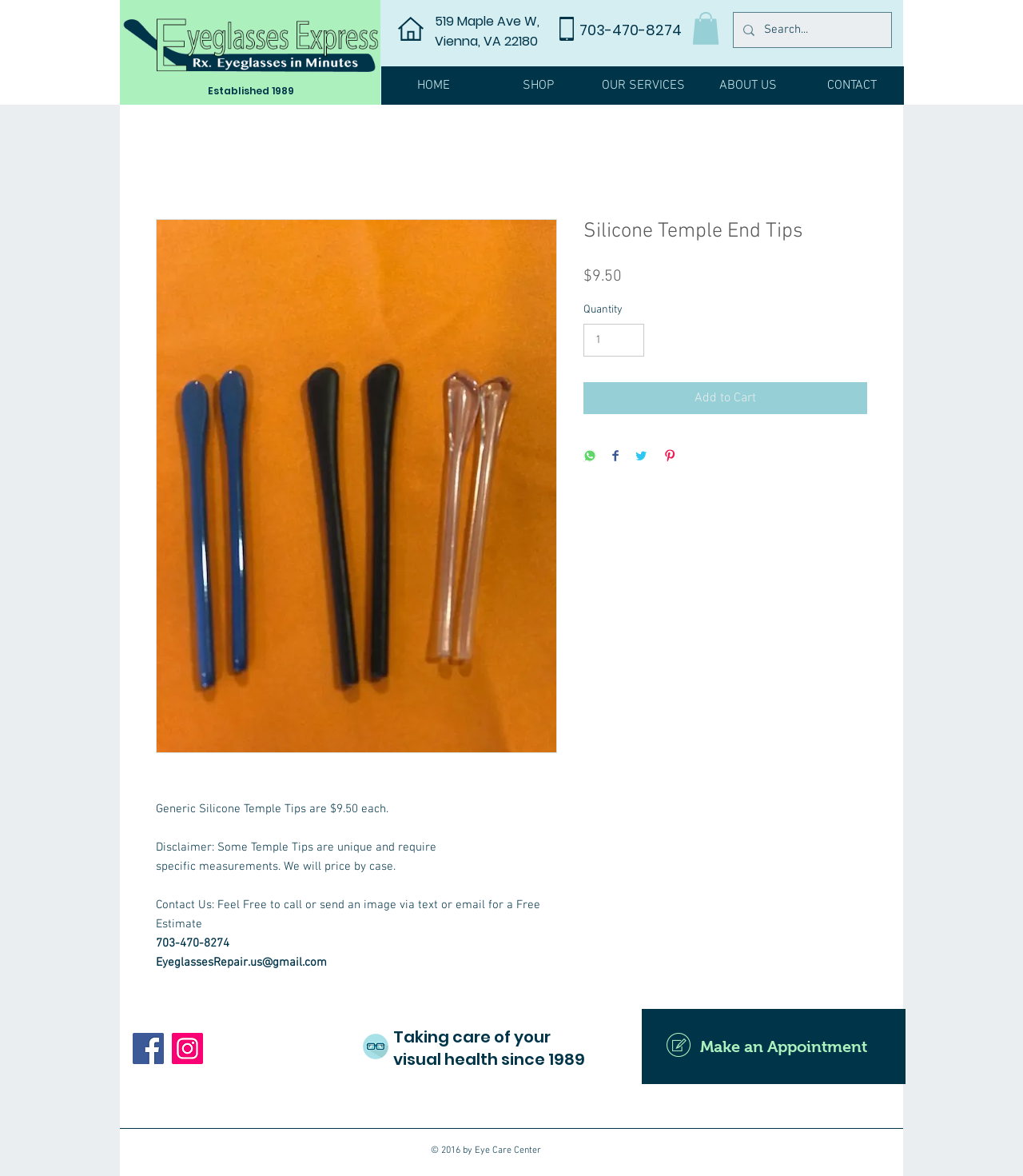Can you pinpoint the bounding box coordinates for the clickable element required for this instruction: "Add to cart"? The coordinates should be four float numbers between 0 and 1, i.e., [left, top, right, bottom].

[0.57, 0.325, 0.848, 0.352]